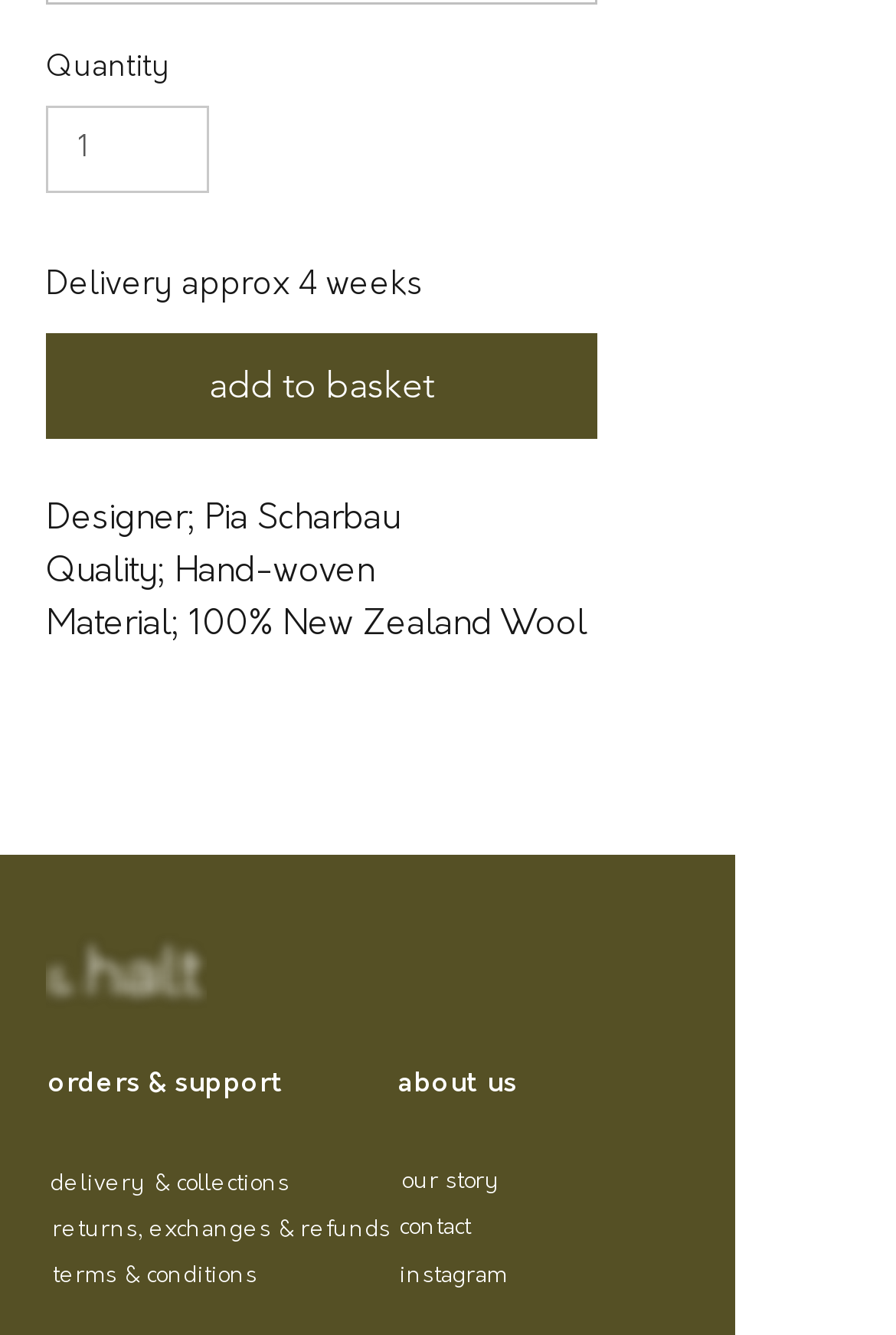Please identify the bounding box coordinates of the element I need to click to follow this instruction: "Enter quantity".

[0.051, 0.08, 0.233, 0.144]